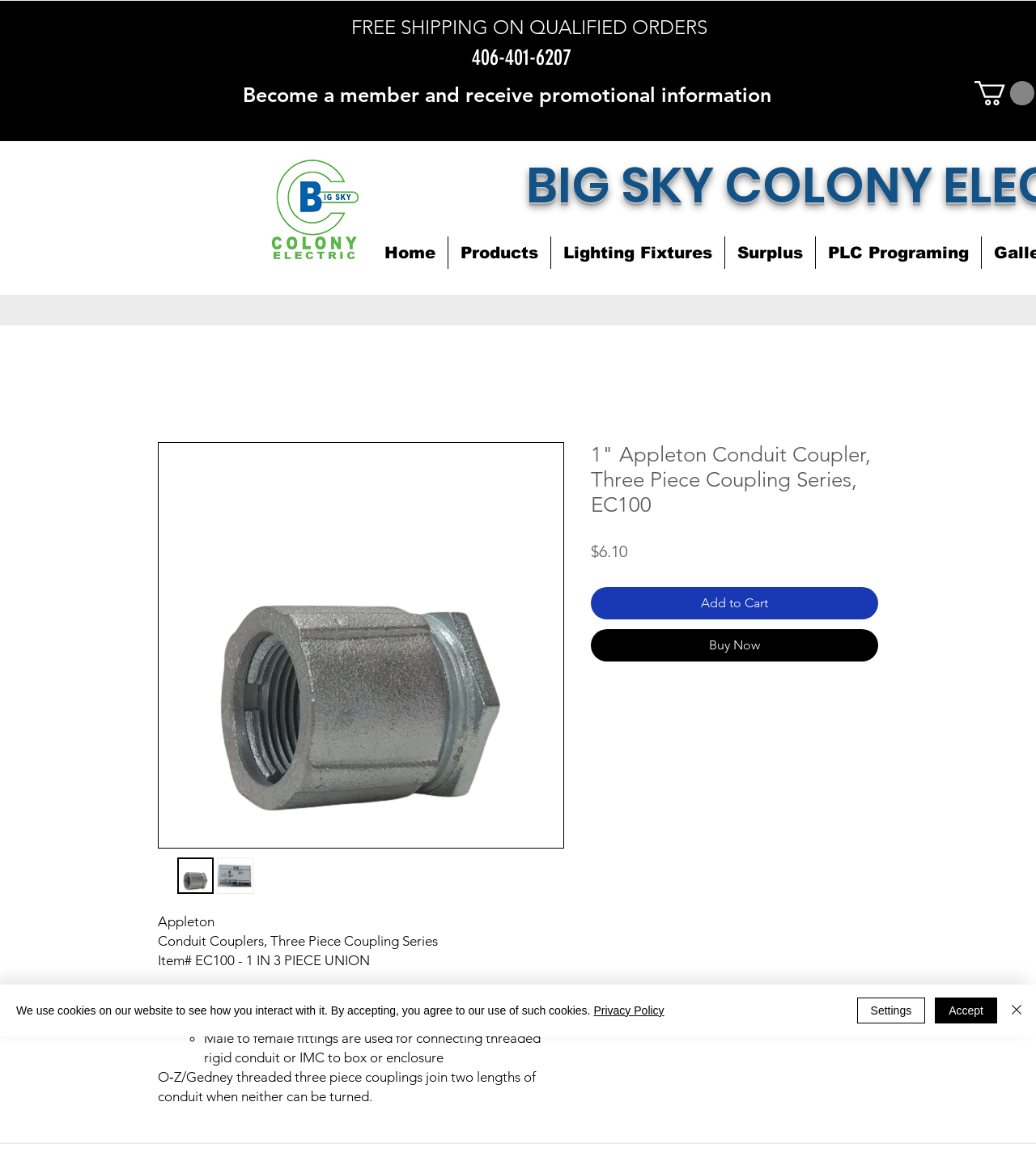Please give the bounding box coordinates of the area that should be clicked to fulfill the following instruction: "Click the 'Add to Cart' button". The coordinates should be in the format of four float numbers from 0 to 1, i.e., [left, top, right, bottom].

[0.57, 0.509, 0.848, 0.537]